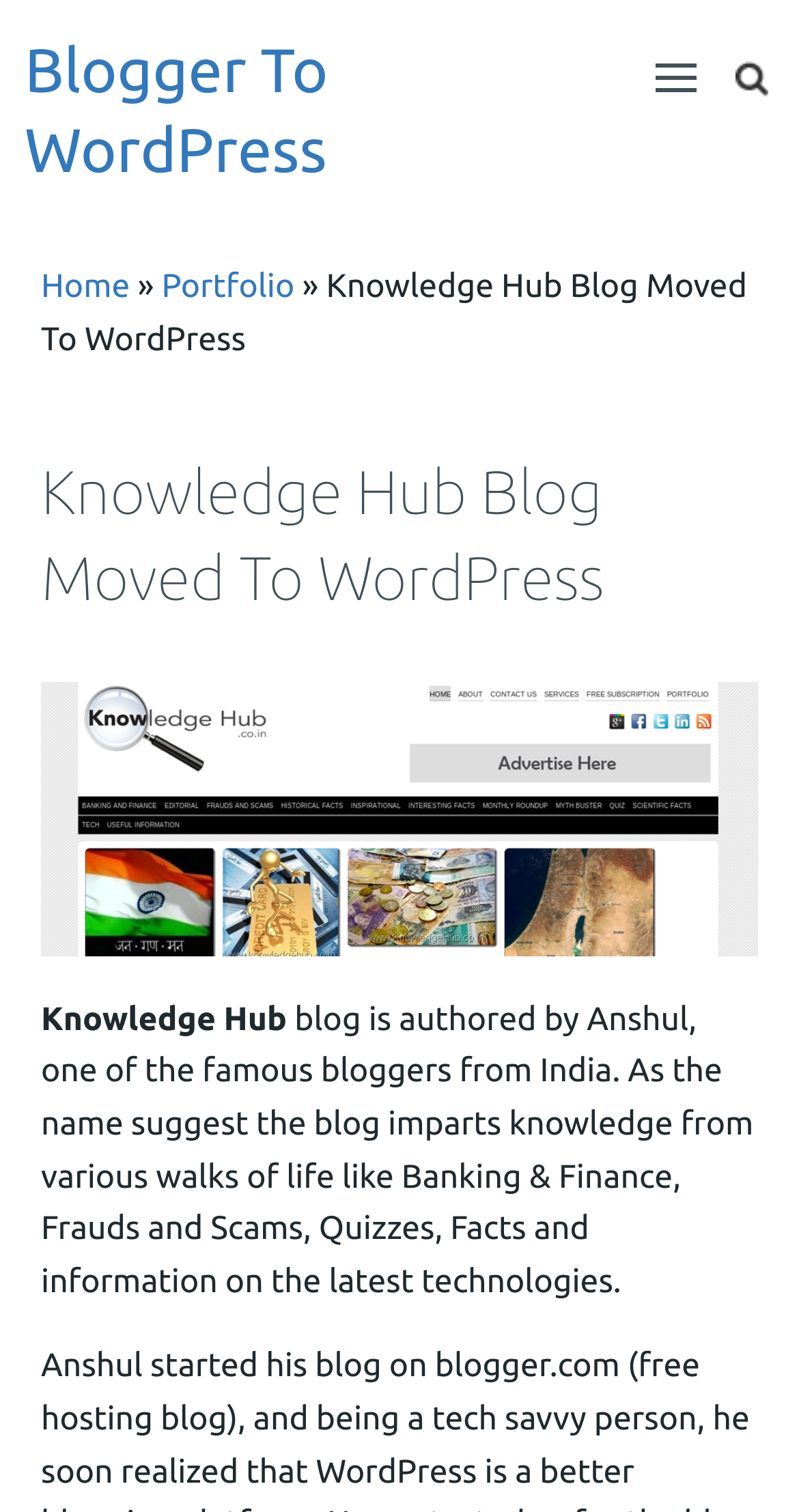Bounding box coordinates should be in the format (top-left x, top-left y, bottom-right x, bottom-right y) and all values should be floating point numbers between 0 and 1. Determine the bounding box coordinate for the UI element described as: Blogger To WordPress

[0.031, 0.023, 0.411, 0.122]